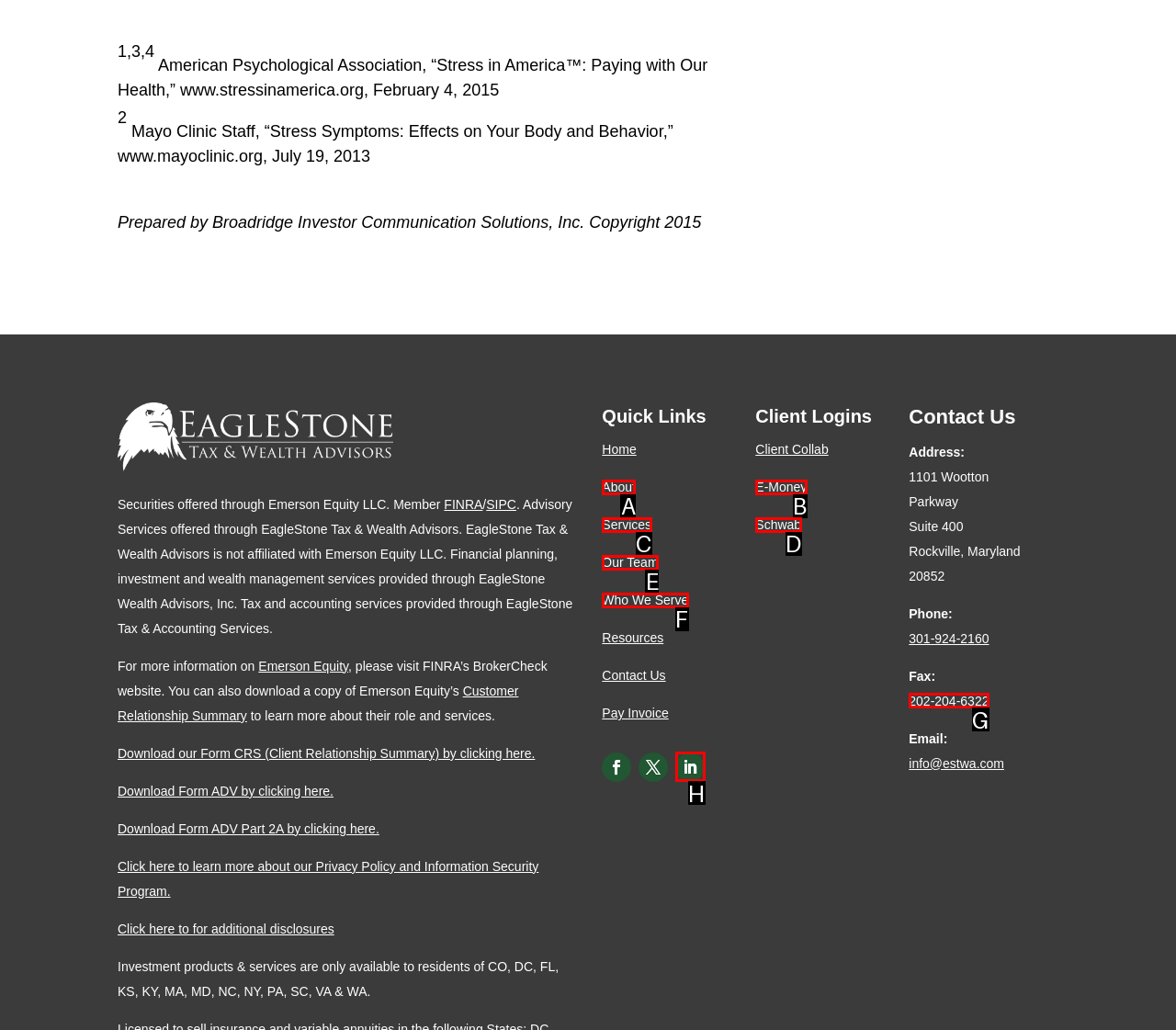Given the description: Who We Serve, identify the HTML element that corresponds to it. Respond with the letter of the correct option.

F